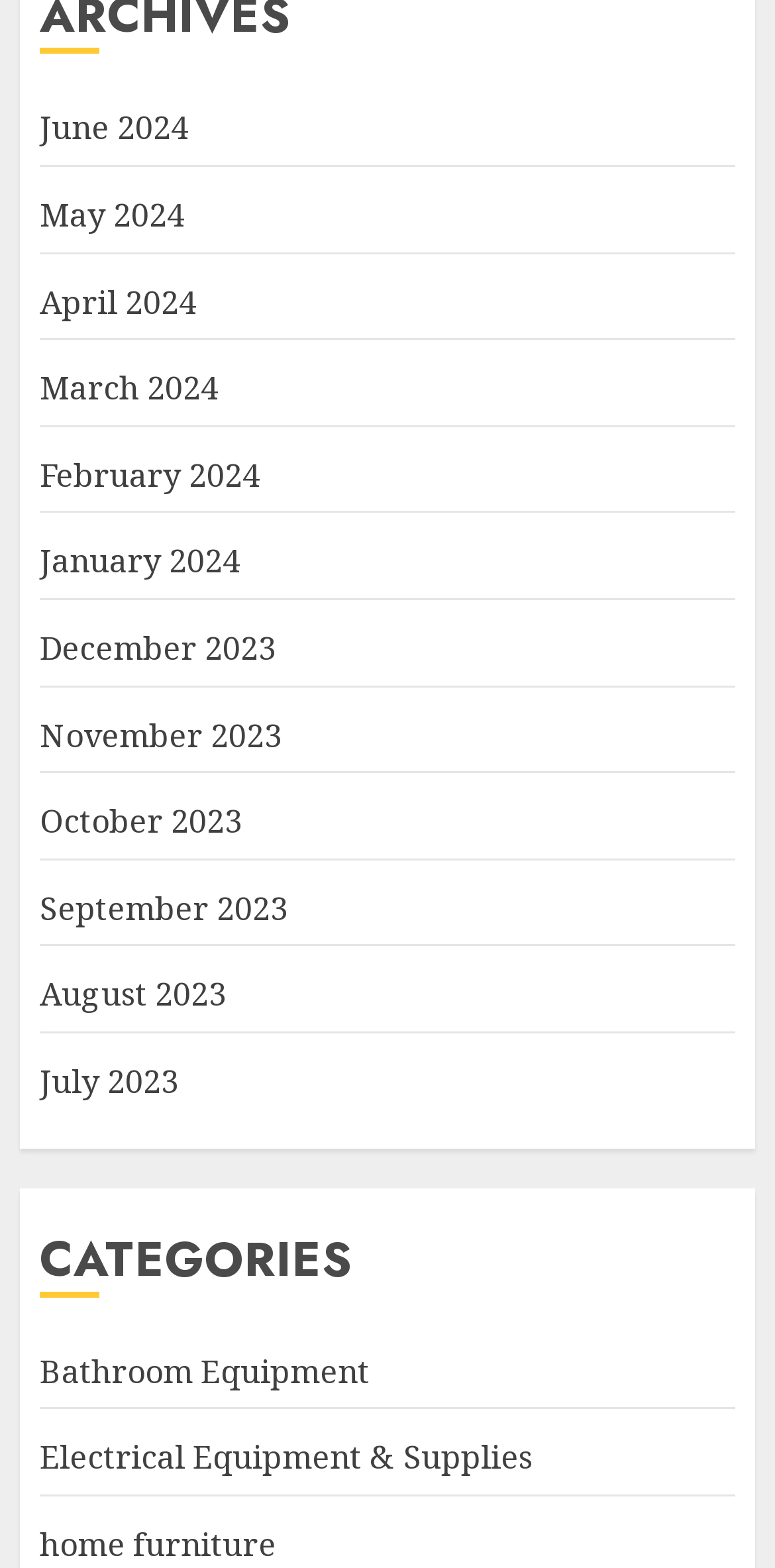Use a single word or phrase to respond to the question:
What type of equipment is listed as a category?

Electrical Equipment